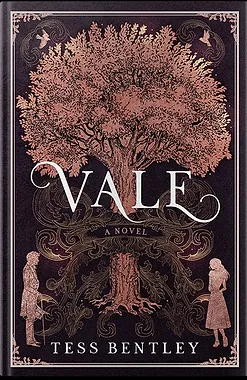Give a one-word or one-phrase response to the question:
Where is the author's name displayed?

At the bottom